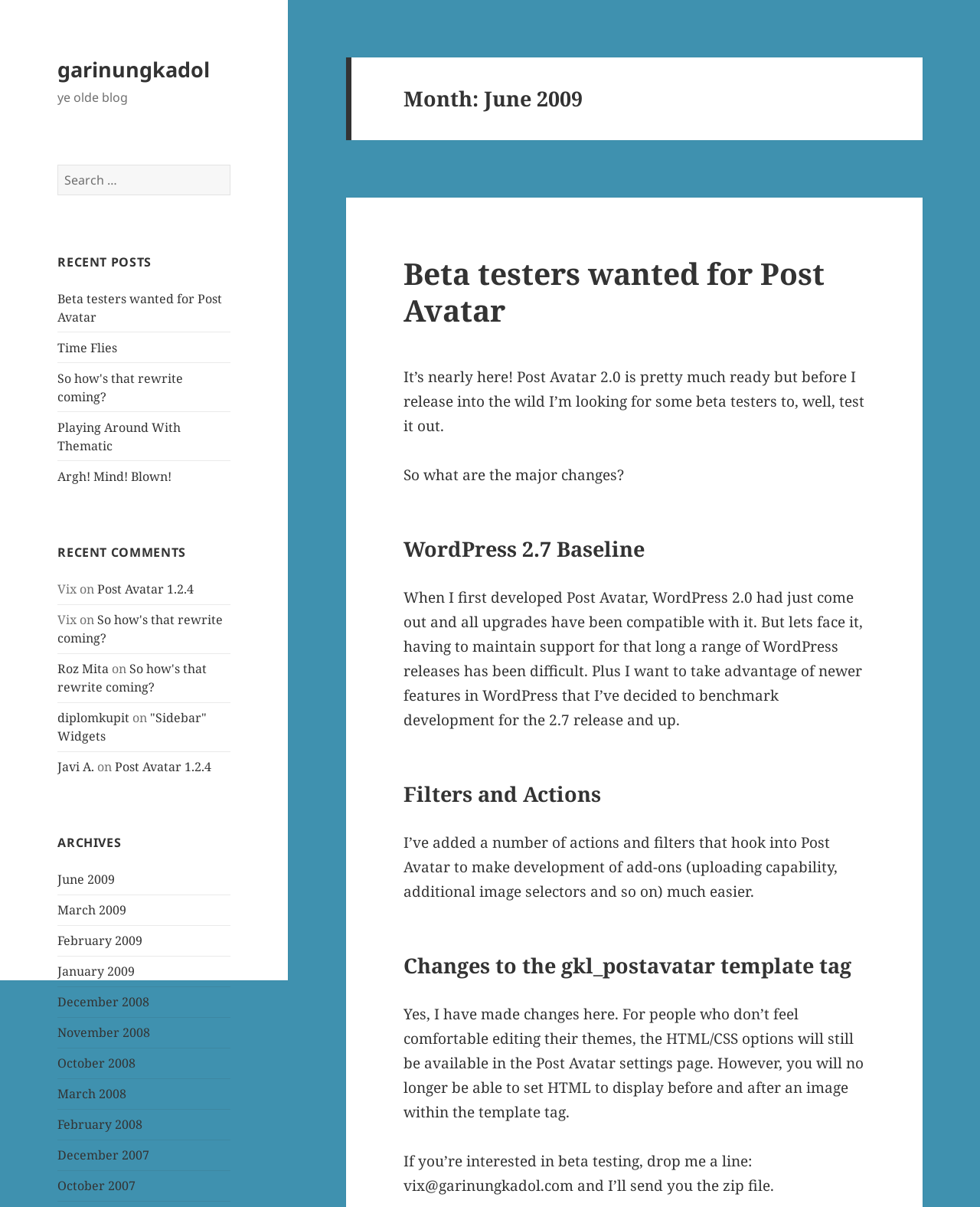Please find and give the text of the main heading on the webpage.

Month: June 2009